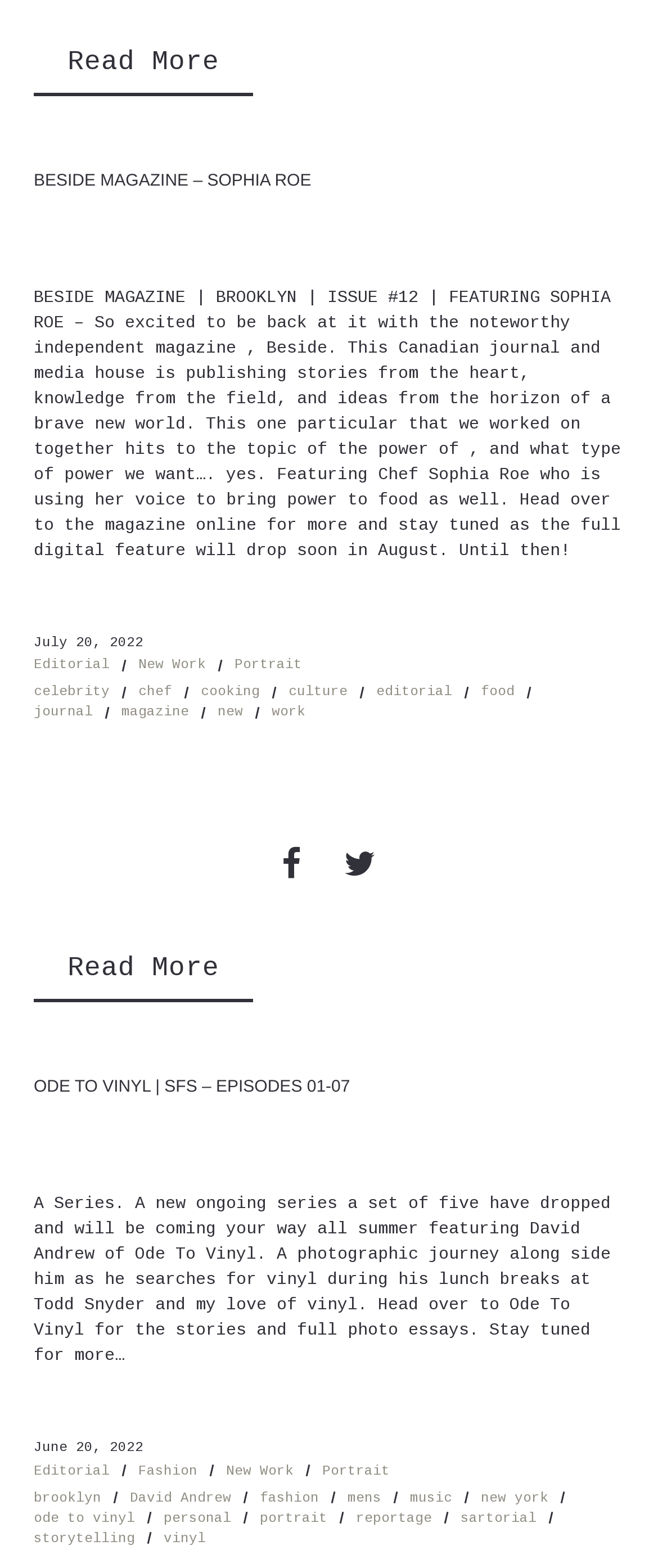By analyzing the image, answer the following question with a detailed response: What is the topic of the article featuring Chef Sophia Roe?

I inferred the answer by reading the text 'This one particular that we worked on together hits to the topic of the power of, and what type of power we want…. yes. Featuring Chef Sophia Roe who is using her voice to bring power to food as well.' which indicates that the article is about the power of food.